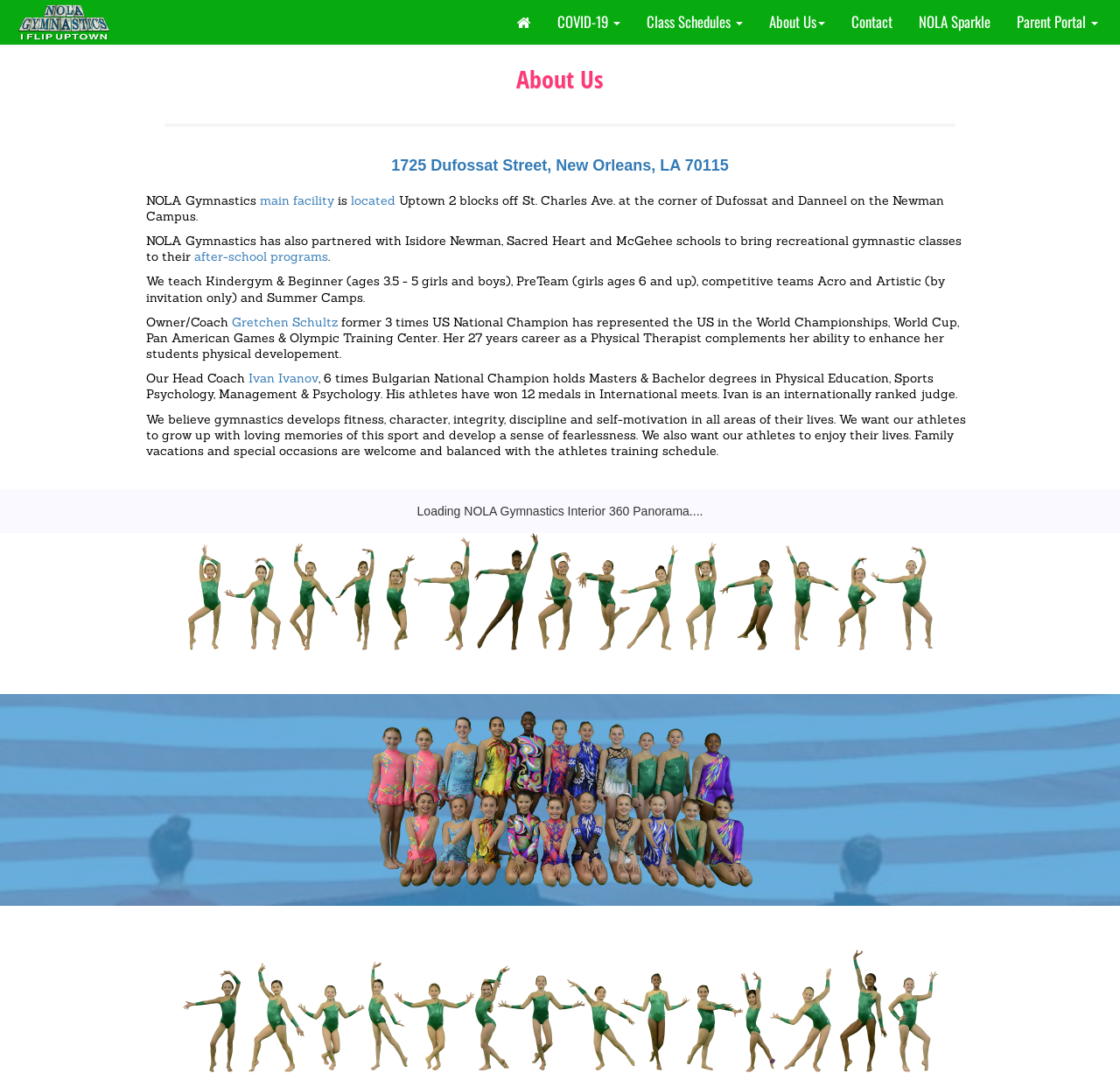Who is the owner and coach of NOLA Gymnastics?
Please look at the screenshot and answer using one word or phrase.

Gretchen Schultz